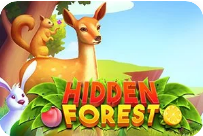Provide a thorough description of what you see in the image.

The image showcases vibrant artwork from the game "Hidden Forest," featuring an enchanting woodland scene. In the foreground, the game’s title is prominently displayed in colorful, bold lettering, framed by lush, green foliage and playful fruit illustrations. The backdrop illustrates a serene forest environment, where a gentle deer stands gracefully, exuding tranquility. Nearby, a cheerful squirrel adds a touch of whimsy, while a curious white rabbit peeks into the scene, enhancing the playful atmosphere. This captivating visual invites players to embark on a fun adventure filled with hidden objects and delightful discoveries in the forest setting.